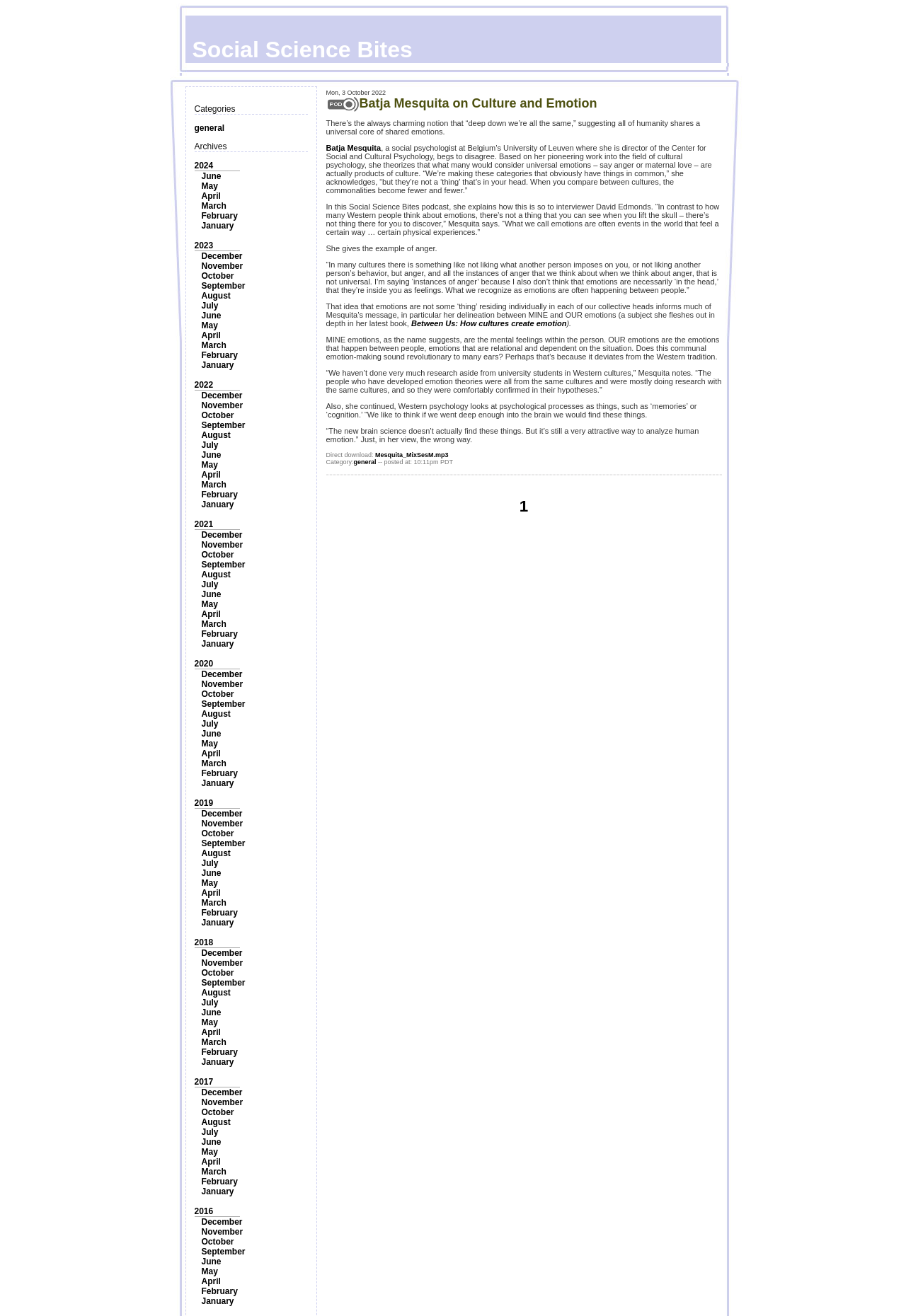What is the earliest year available in the archives?
From the screenshot, provide a brief answer in one word or phrase.

2018